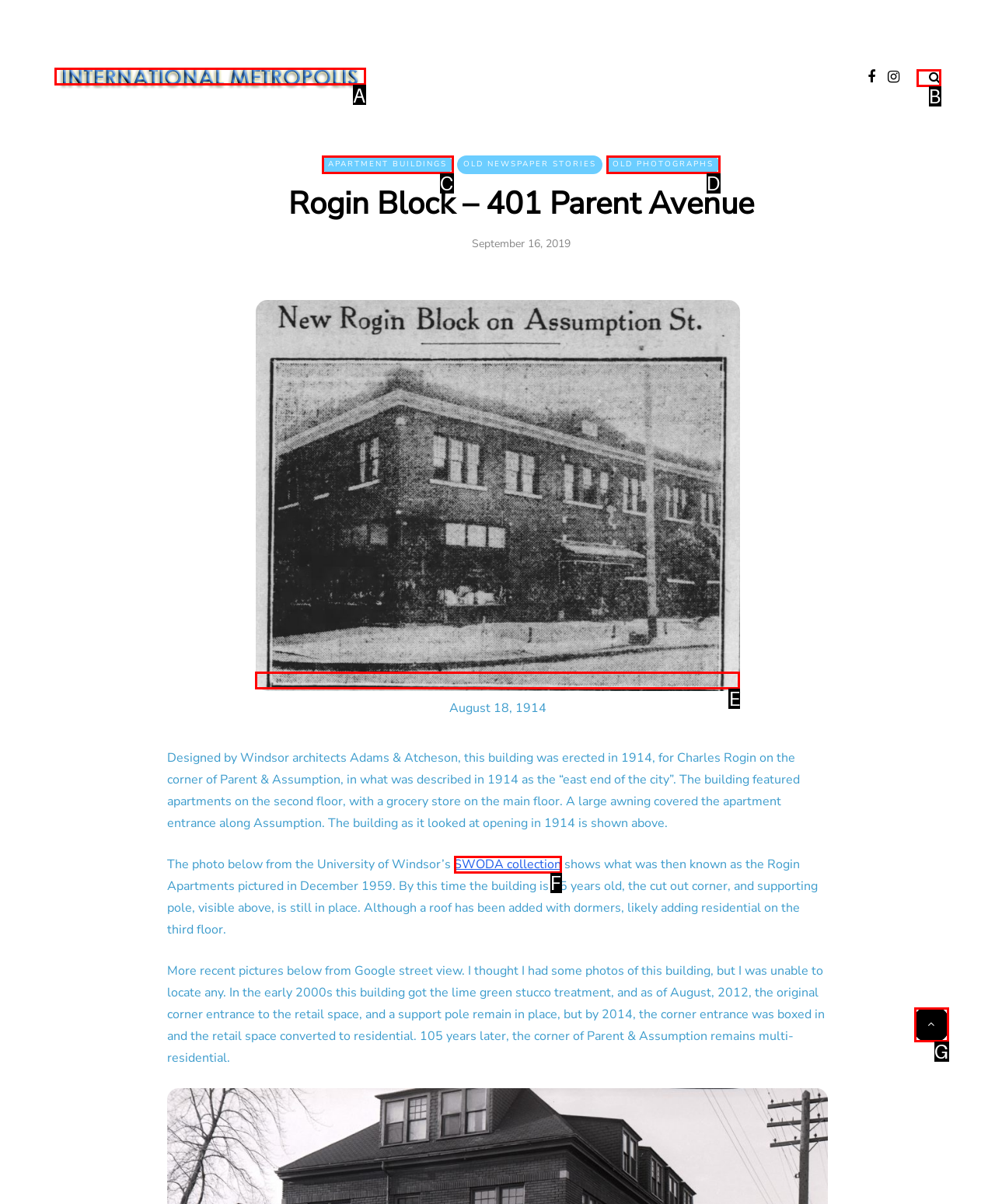Which HTML element among the options matches this description: parent_node: August 18, 1914? Answer with the letter representing your choice.

E